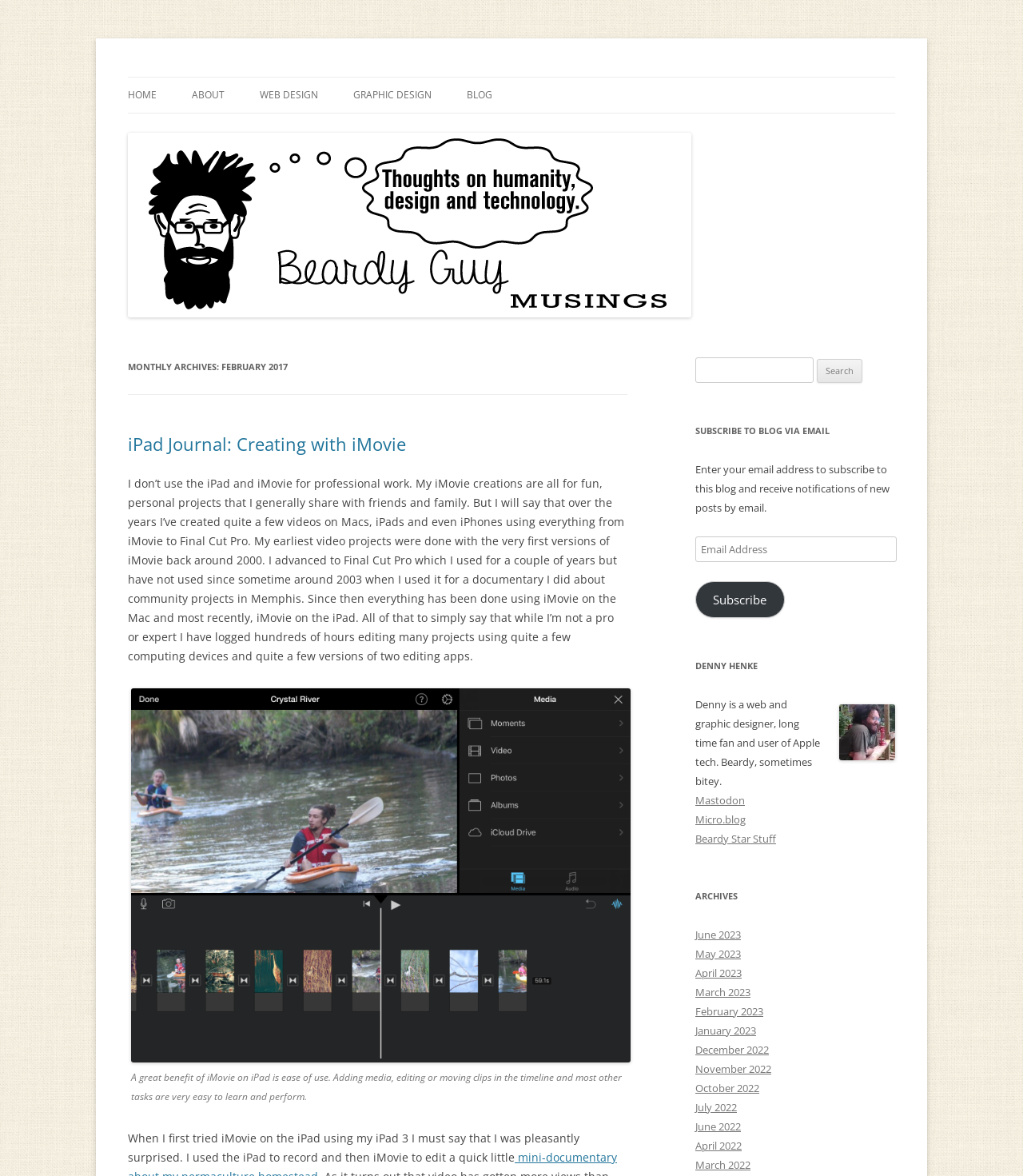Answer the question using only a single word or phrase: 
What is the author's personality trait?

Beardy, sometimes bitey